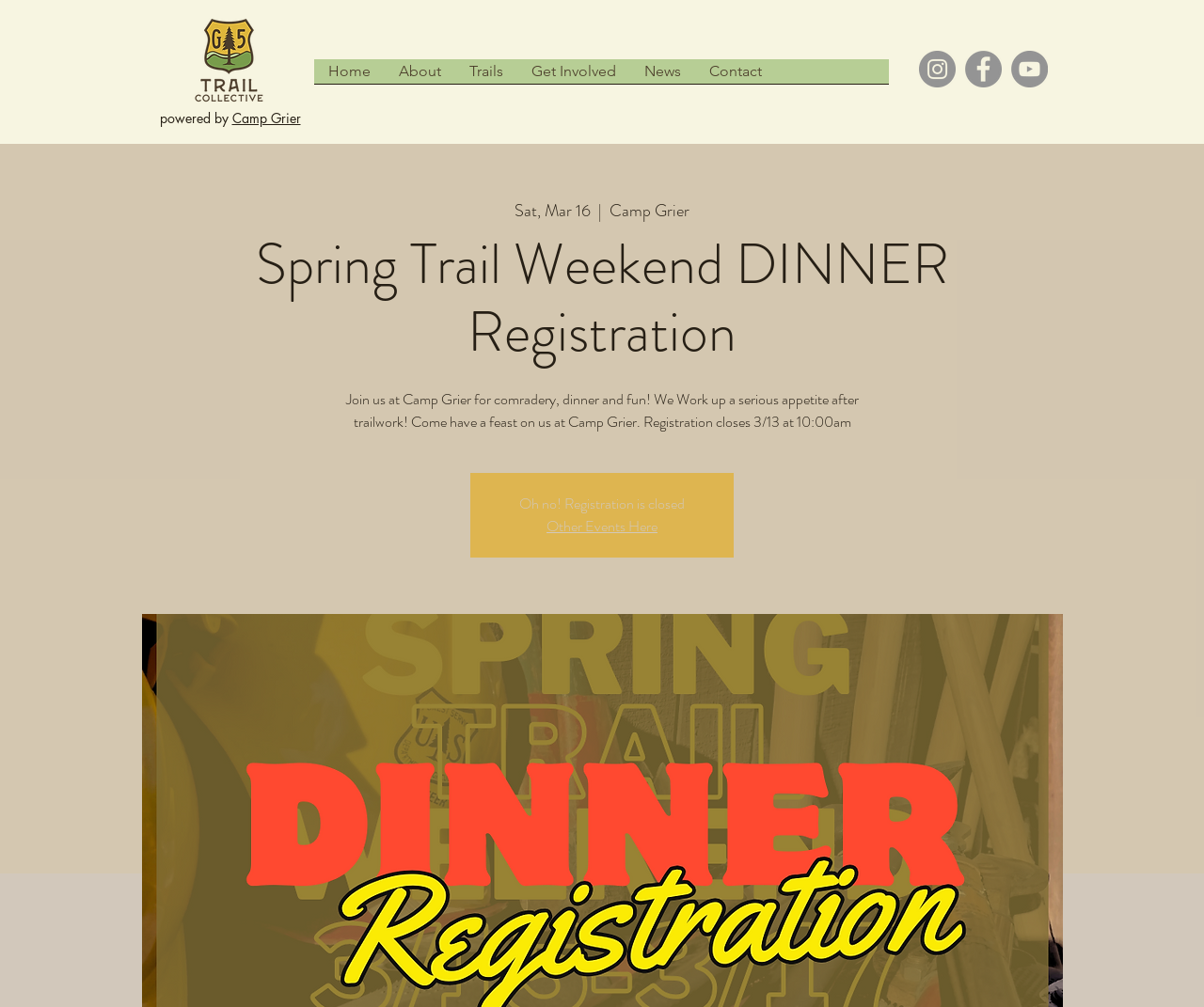Please locate the bounding box coordinates for the element that should be clicked to achieve the following instruction: "Click the G5 logo". Ensure the coordinates are given as four float numbers between 0 and 1, i.e., [left, top, right, bottom].

[0.155, 0.01, 0.224, 0.108]